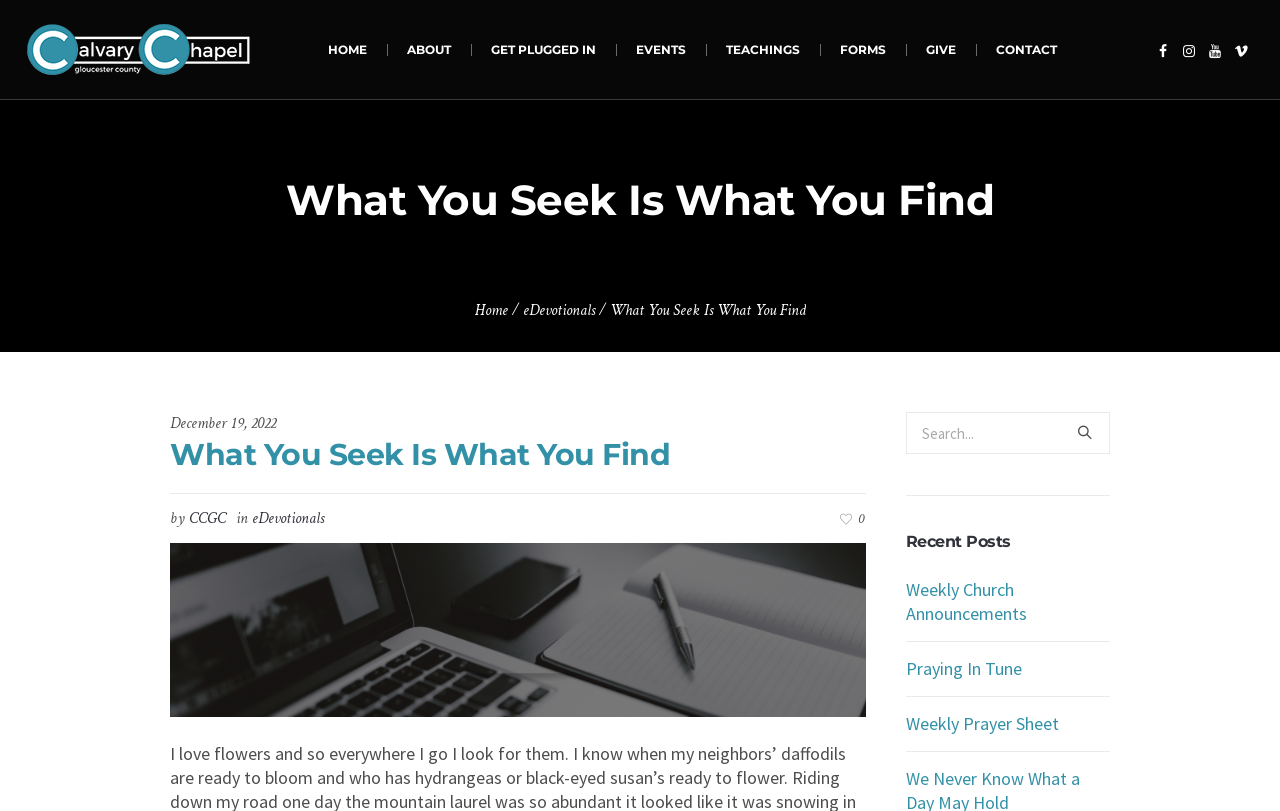Identify the bounding box for the UI element described as: "Favorite Things". The coordinates should be four float numbers between 0 and 1, i.e., [left, top, right, bottom].

None